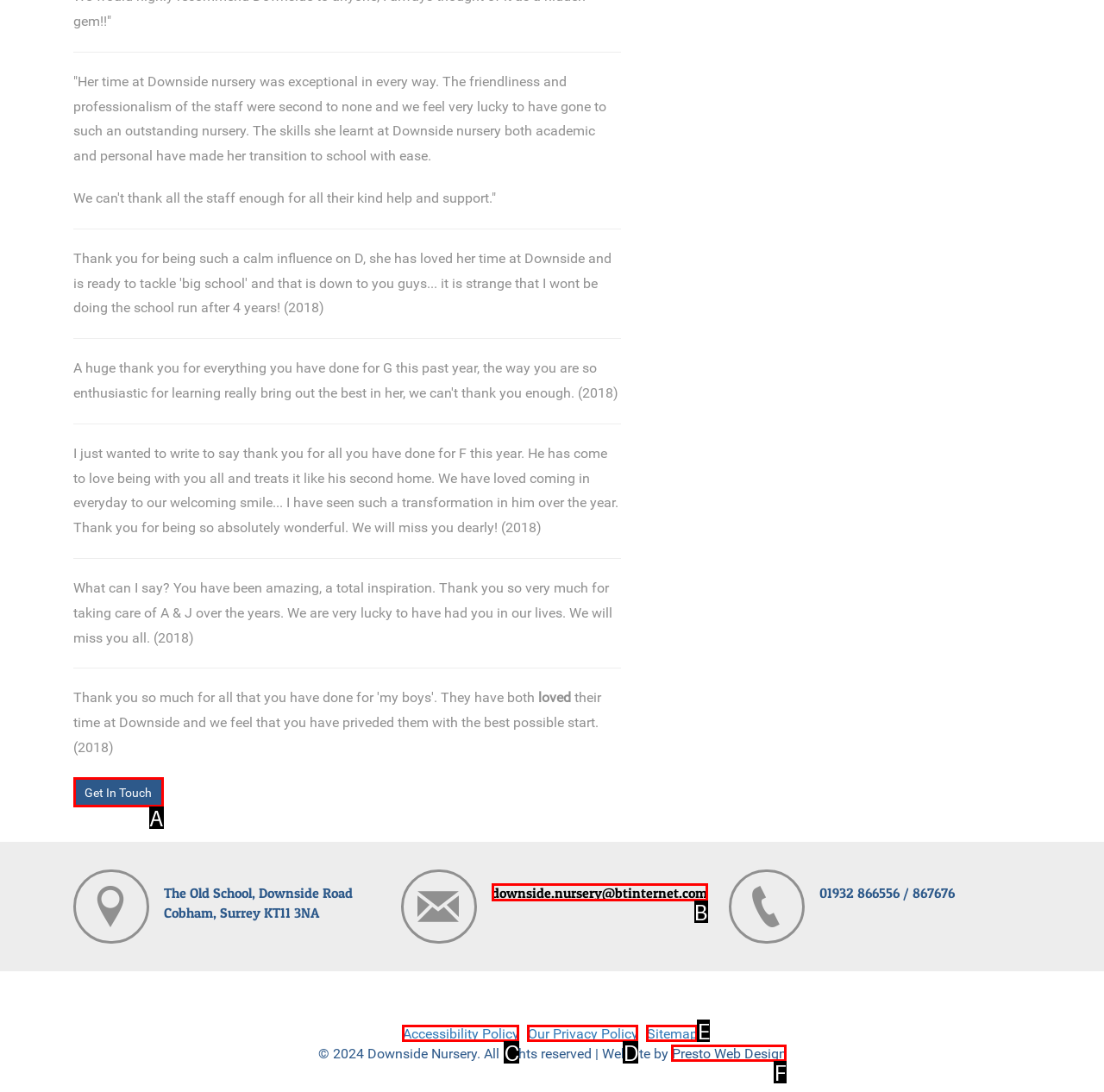Which HTML element fits the description: Get In Touch? Respond with the letter of the appropriate option directly.

A